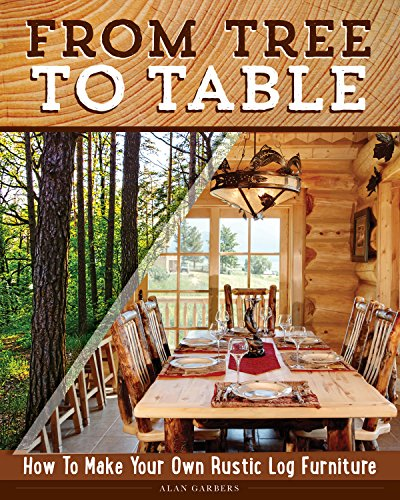Please respond to the question using a single word or phrase:
What is depicted on the left side of the cover?

A serene forest scene